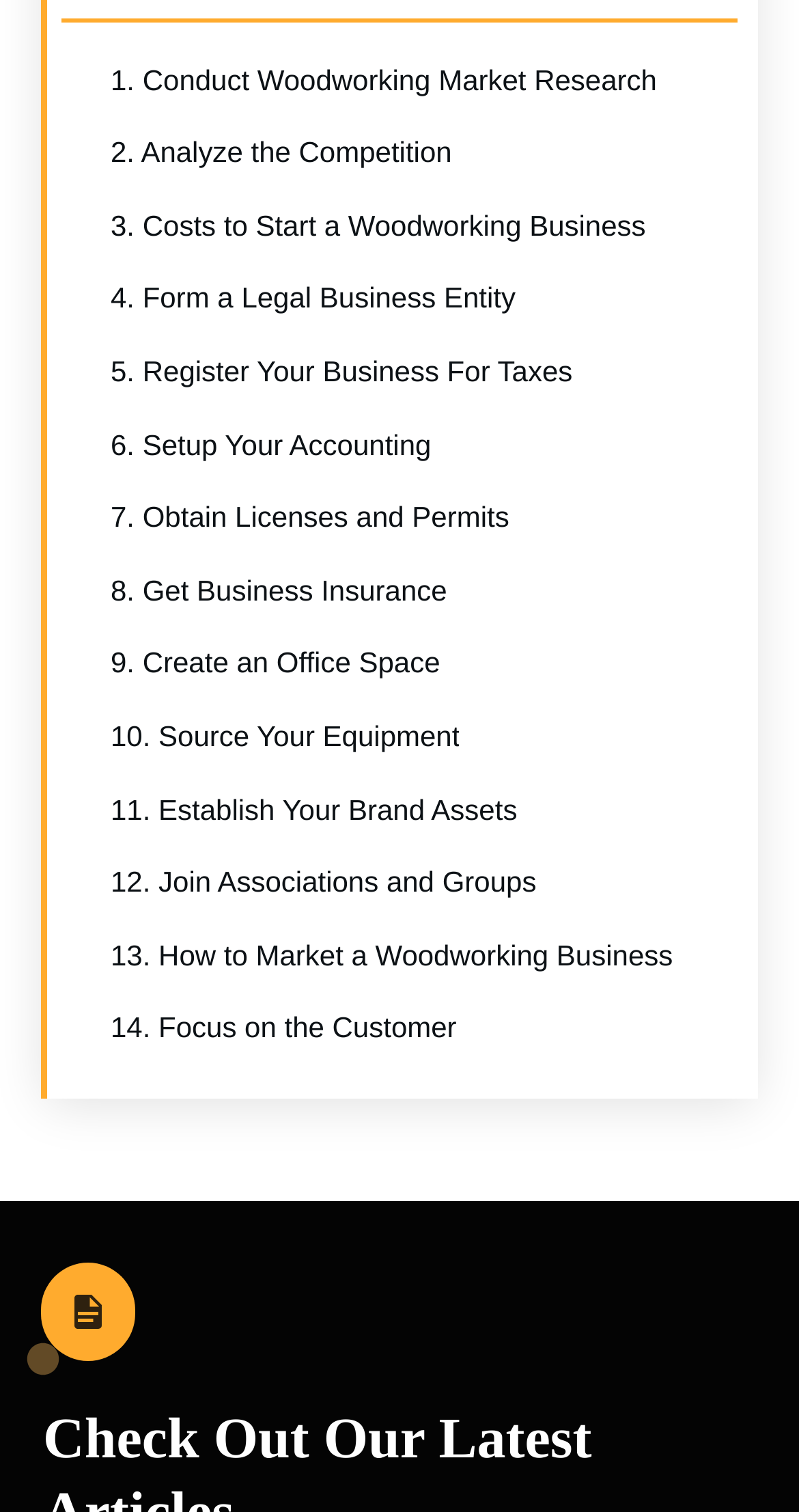What is the first step to start a woodworking business?
Using the image as a reference, answer the question in detail.

The first link on the webpage is '1. Conduct Woodworking Market Research', which suggests that it is the first step to start a woodworking business.